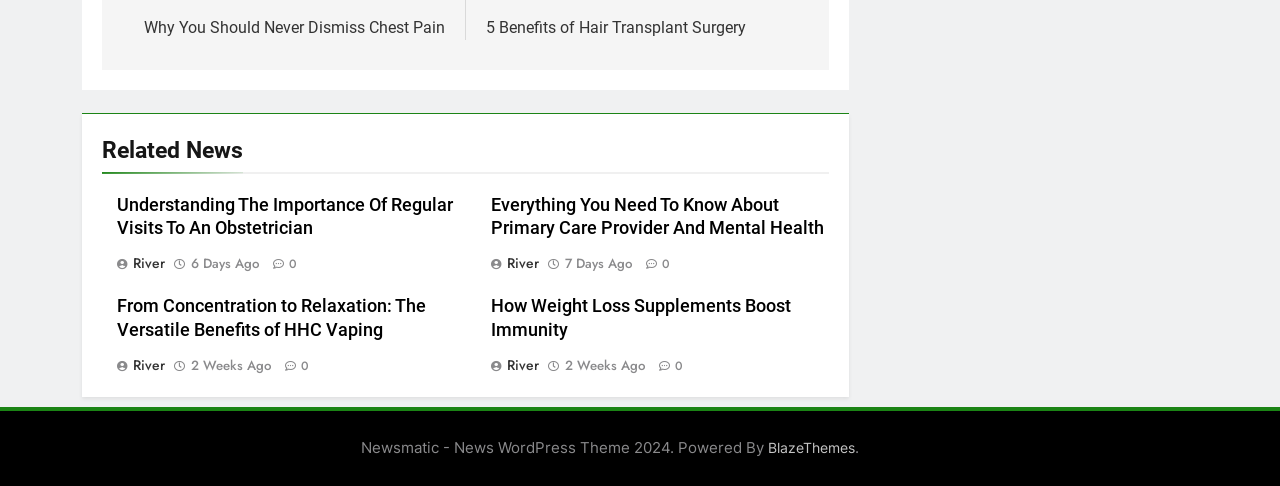Please identify the bounding box coordinates of the region to click in order to complete the task: "Read article about everything you need to know about primary care provider and mental health". The coordinates must be four float numbers between 0 and 1, specified as [left, top, right, bottom].

[0.383, 0.398, 0.648, 0.497]